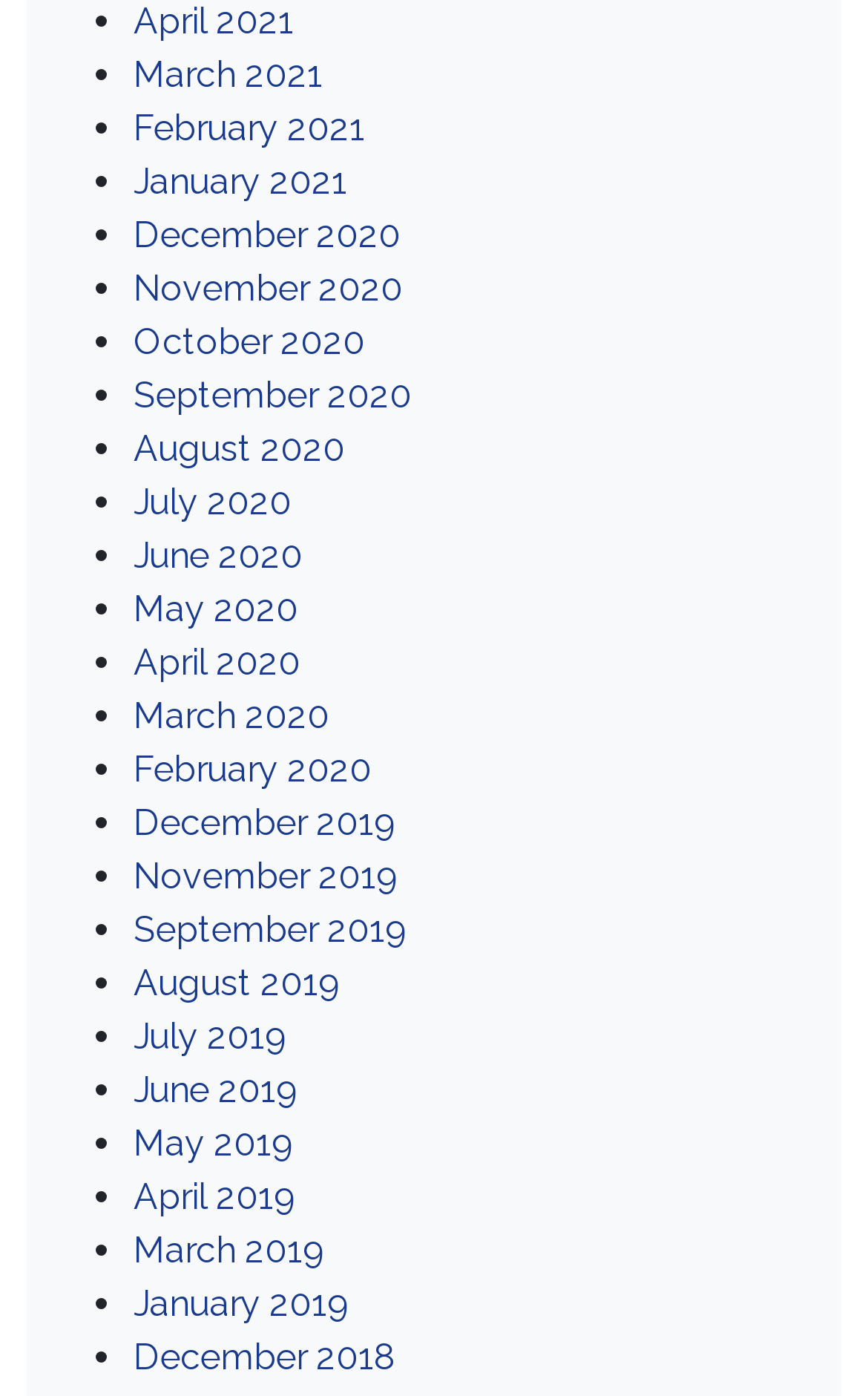What is the most recent month listed?
Answer briefly with a single word or phrase based on the image.

April 2021